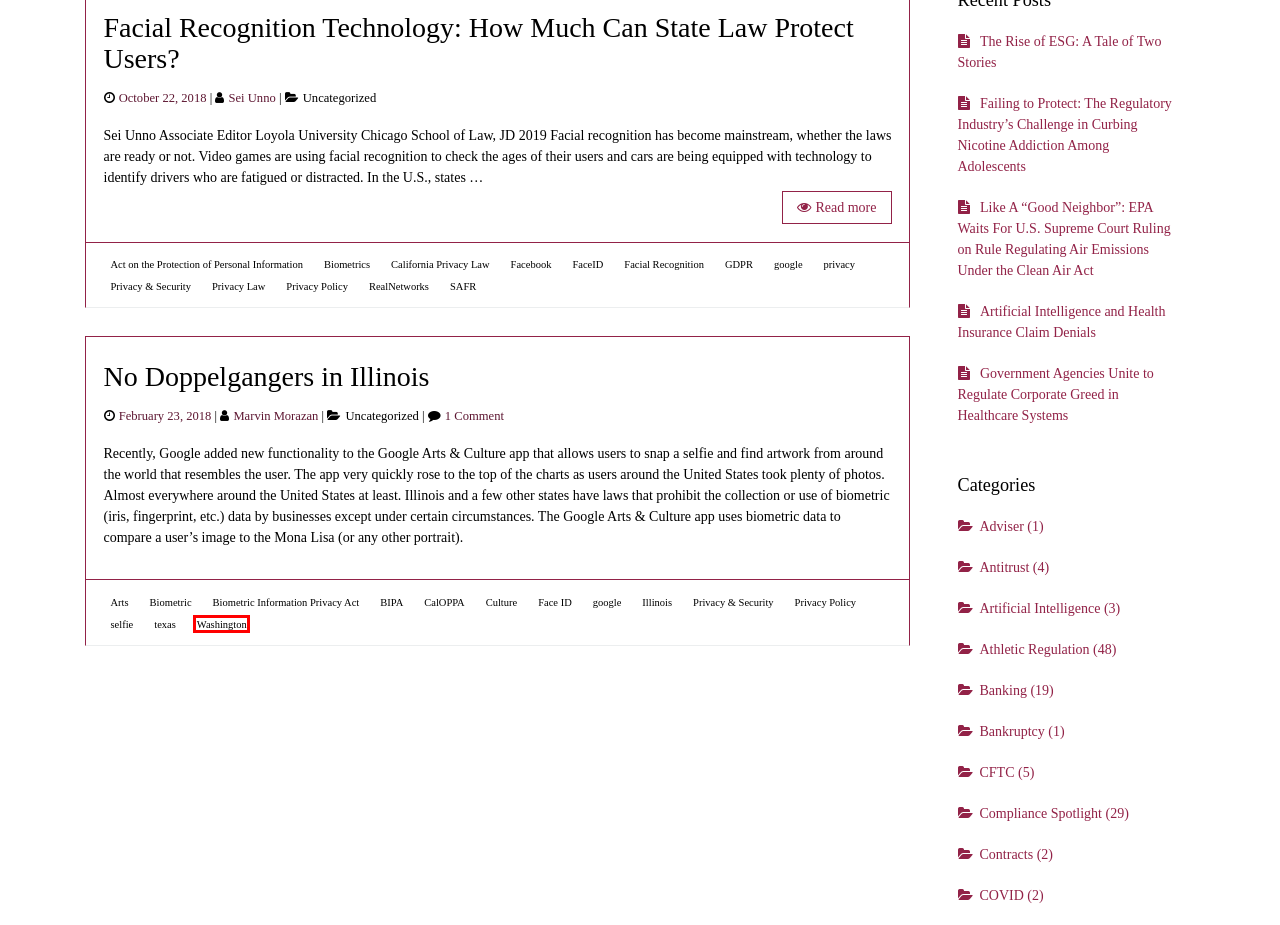Examine the screenshot of a webpage featuring a red bounding box and identify the best matching webpage description for the new page that results from clicking the element within the box. Here are the options:
A. Antitrust – INSIDE COMPLIANCE
B. Bankruptcy – INSIDE COMPLIANCE
C. Contracts – INSIDE COMPLIANCE
D. Sei Unno – INSIDE COMPLIANCE
E. Artificial Intelligence – INSIDE COMPLIANCE
F. Washington – INSIDE COMPLIANCE
G. Facial Recognition – INSIDE COMPLIANCE
H. Artificial Intelligence and Health Insurance Claim Denials – INSIDE COMPLIANCE

F